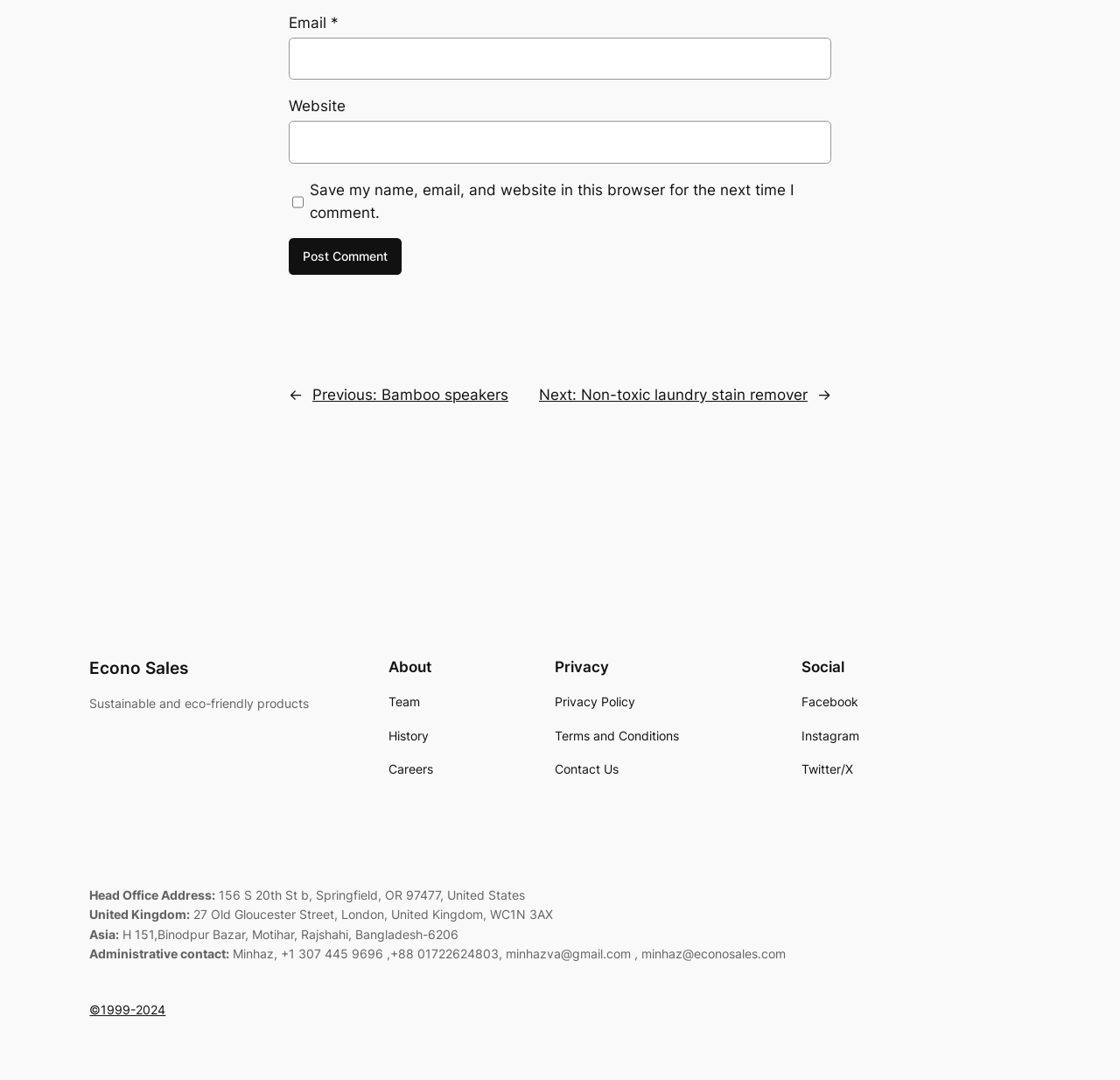Indicate the bounding box coordinates of the element that must be clicked to execute the instruction: "Contact us". The coordinates should be given as four float numbers between 0 and 1, i.e., [left, top, right, bottom].

[0.496, 0.703, 0.553, 0.721]